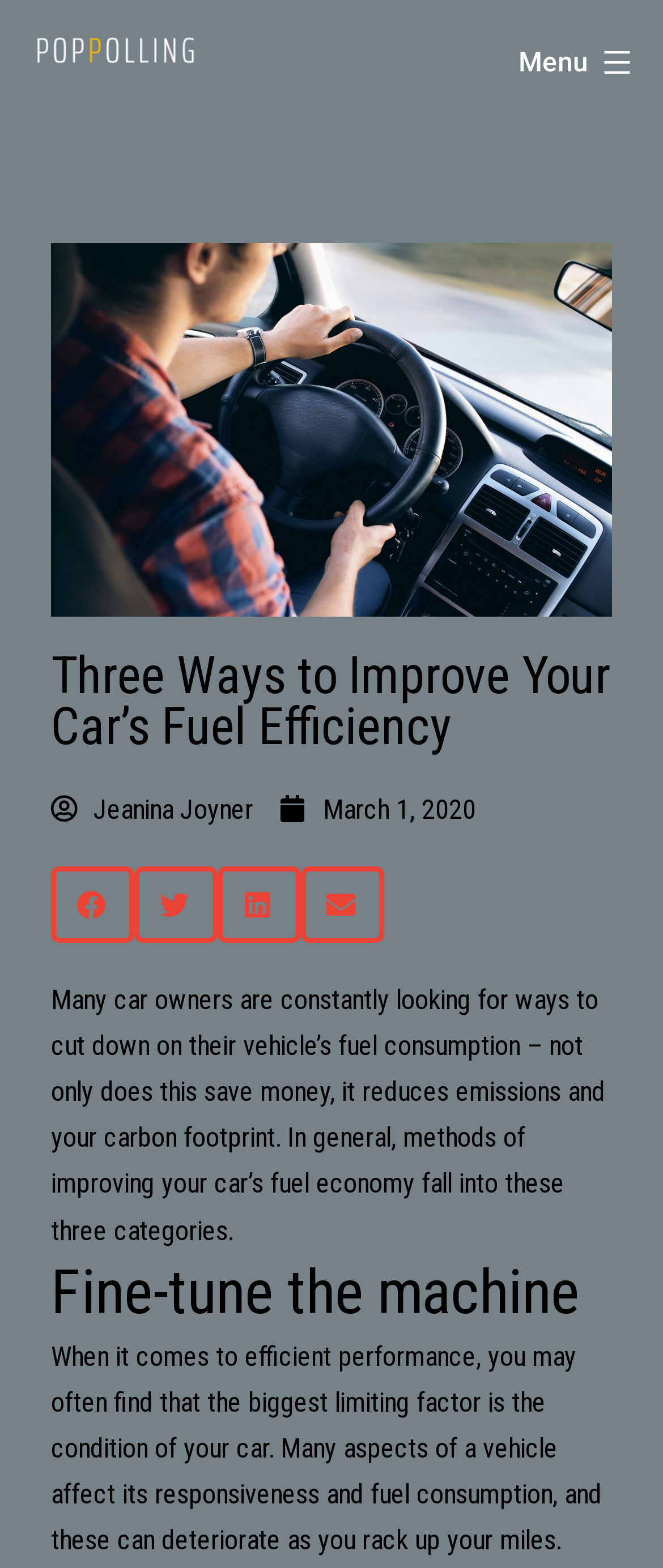What is the purpose of the buttons at the bottom of the page?
Provide a comprehensive and detailed answer to the question.

The buttons at the bottom of the page, including 'Share on facebook', 'Share on twitter', 'Share on linkedin', and 'Share on email', suggest that their purpose is to allow users to share the article on various social media platforms.